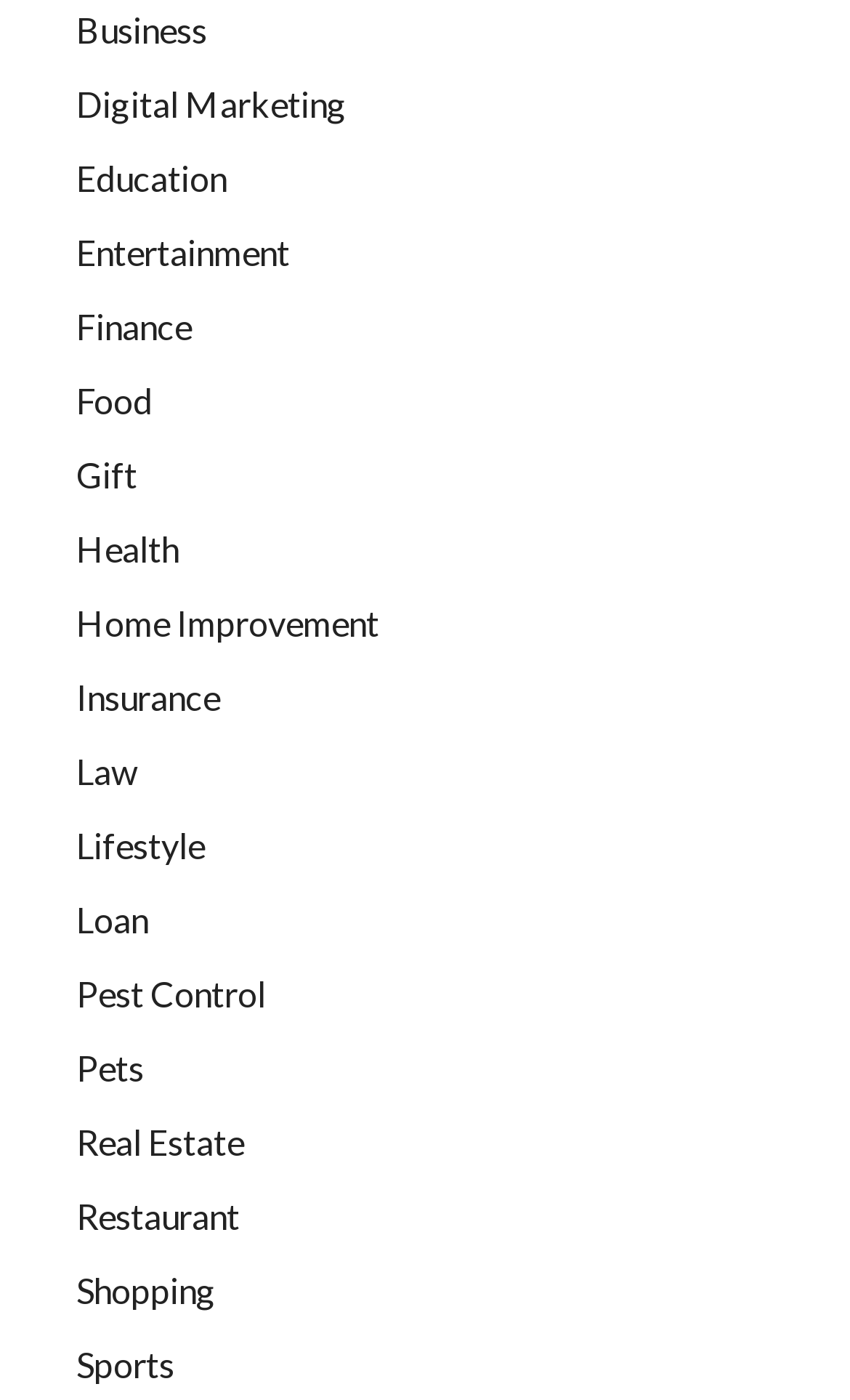Please identify the bounding box coordinates for the region that you need to click to follow this instruction: "Browse Entertainment".

[0.09, 0.166, 0.341, 0.195]